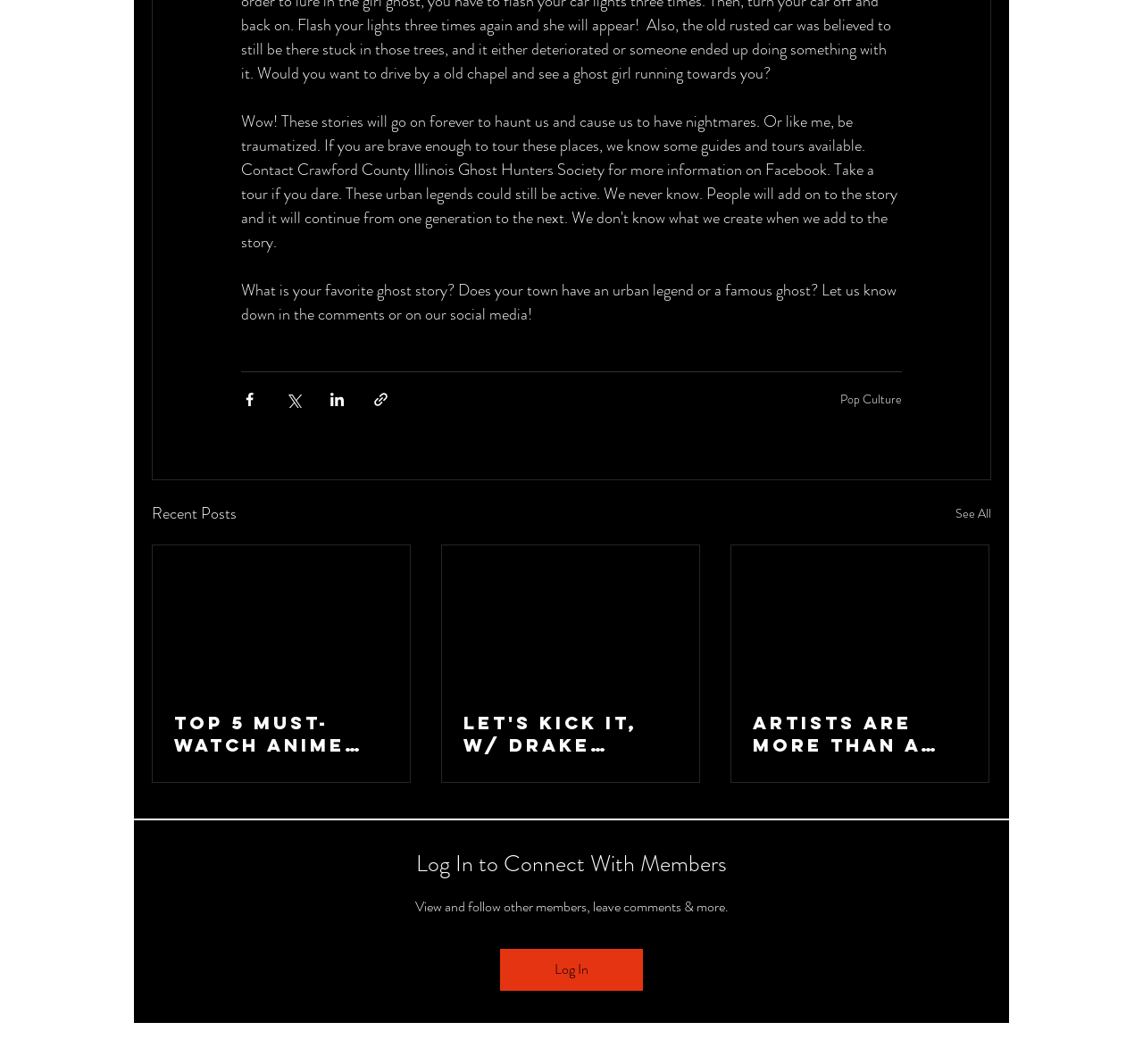Please give the bounding box coordinates of the area that should be clicked to fulfill the following instruction: "Share the content via Facebook". The coordinates should be in the format of four float numbers from 0 to 1, i.e., [left, top, right, bottom].

[0.211, 0.367, 0.226, 0.383]